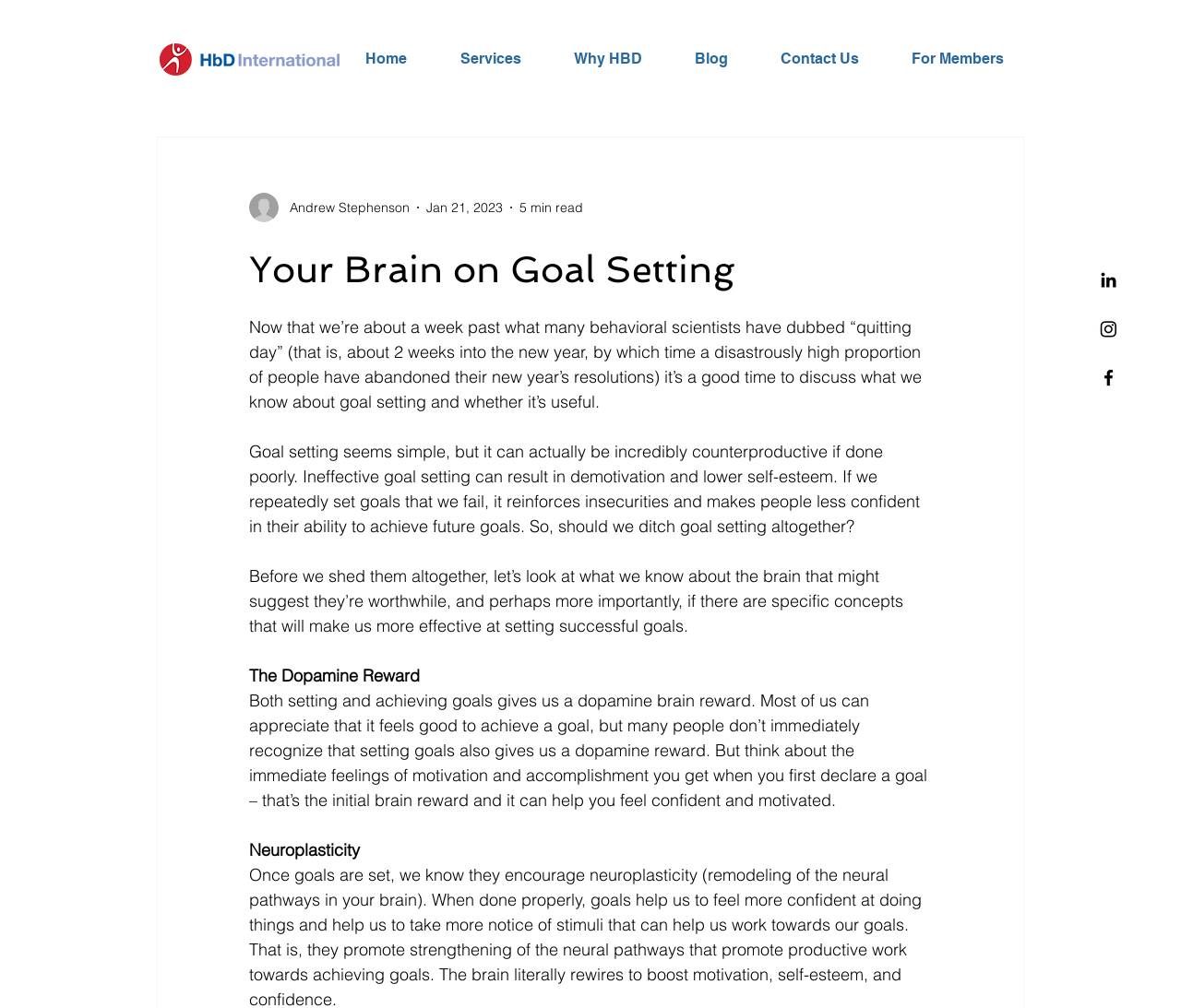Using the information in the image, give a comprehensive answer to the question: 
How many paragraphs are there in the article?

I counted the number of paragraphs by looking at the StaticText elements in the webpage, which contain the article's content. I found four distinct paragraphs.